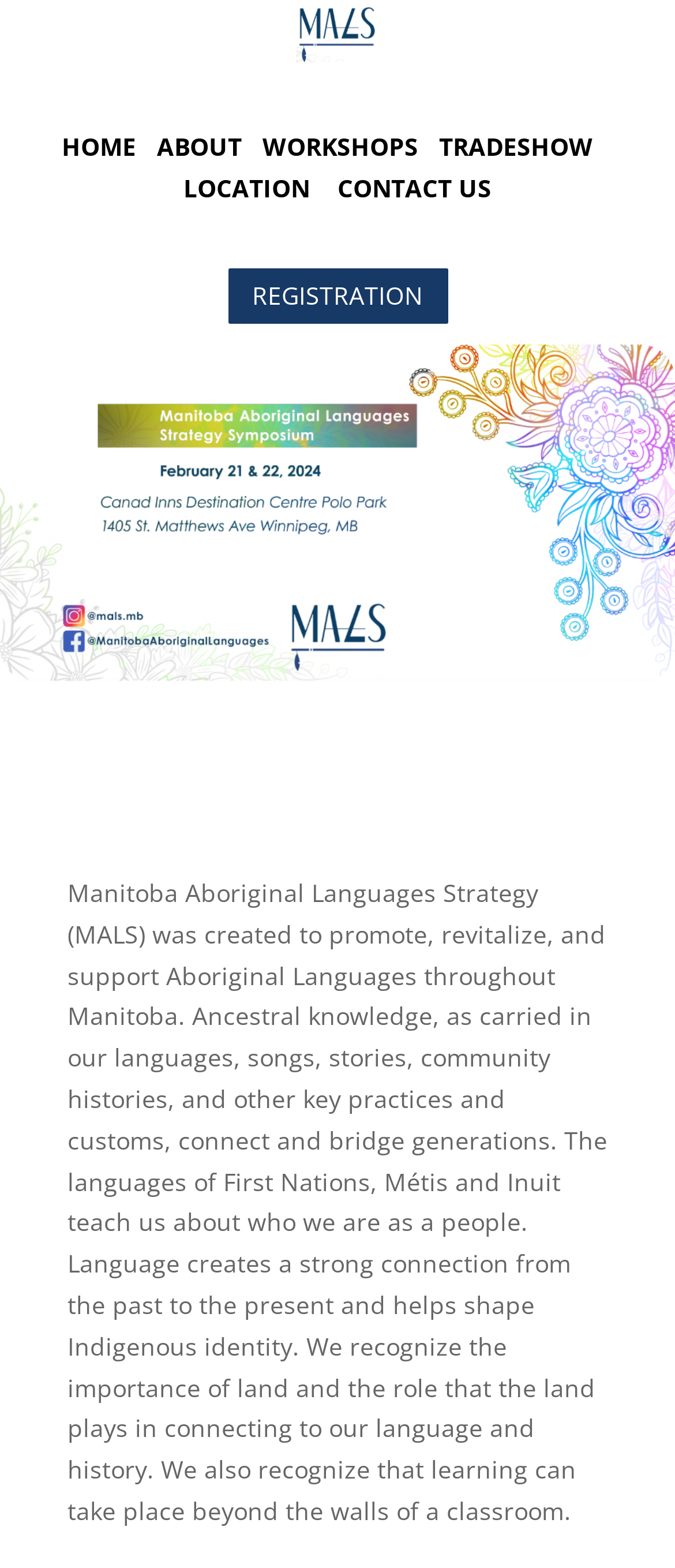Please respond in a single word or phrase: 
What is the main topic of the webpage?

Indigenous Conferences